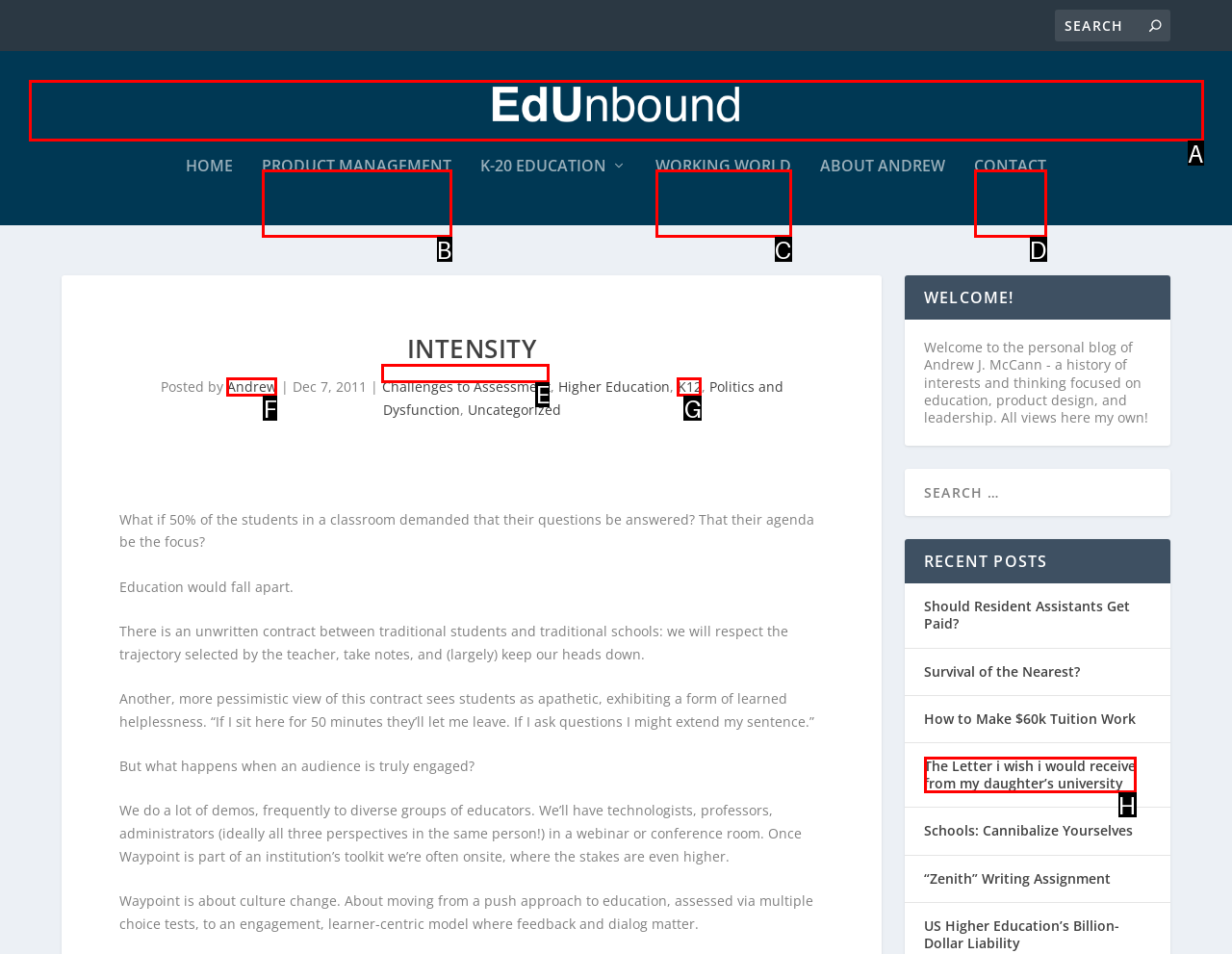Choose the UI element to click on to achieve this task: Read the post 'Challenges to Assessment'. Reply with the letter representing the selected element.

E